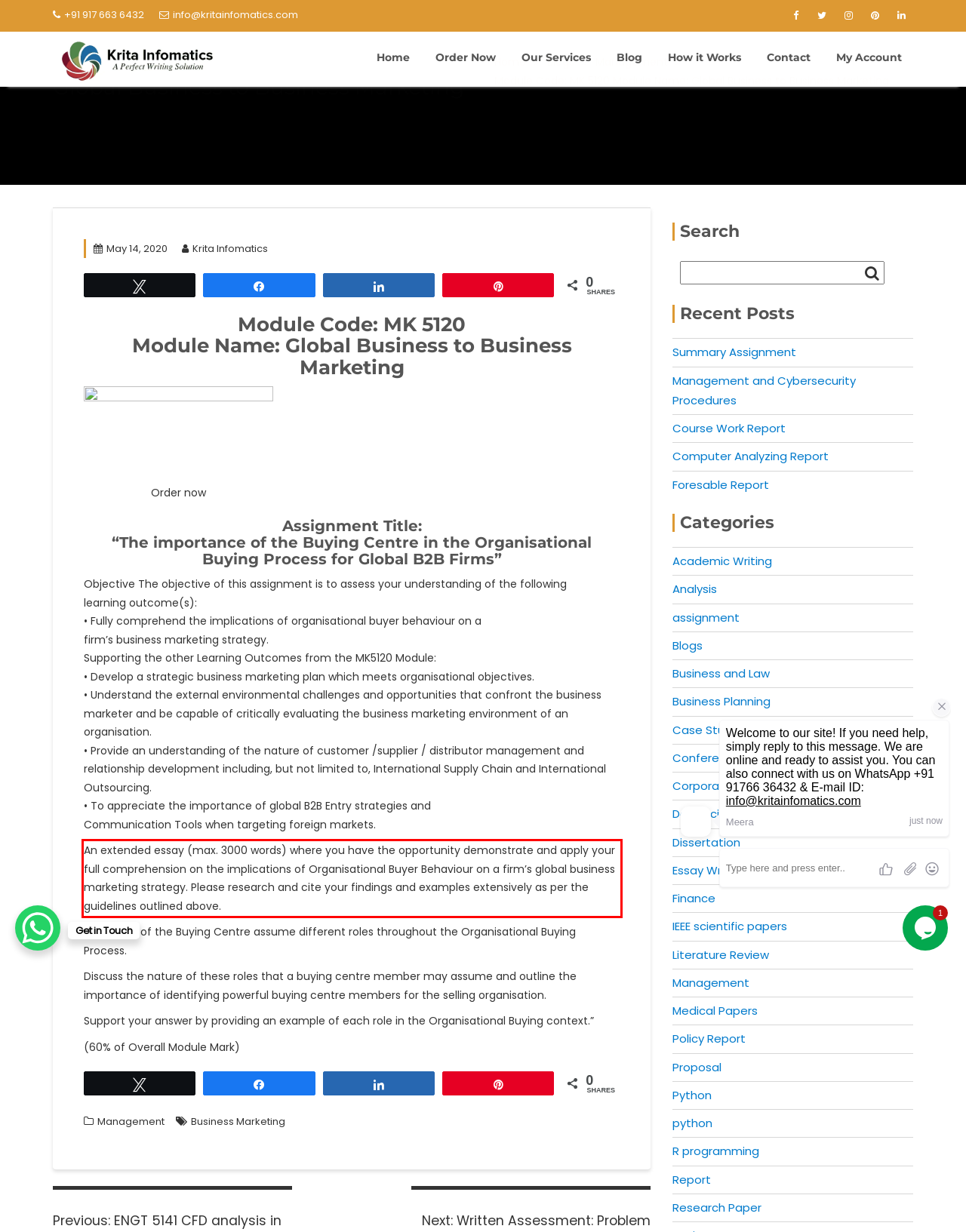Using the webpage screenshot, recognize and capture the text within the red bounding box.

An extended essay (max. 3000 words) where you have the opportunity demonstrate and apply your full comprehension on the implications of Organisational Buyer Behaviour on a firm’s global business marketing strategy. Please research and cite your findings and examples extensively as per the guidelines outlined above.